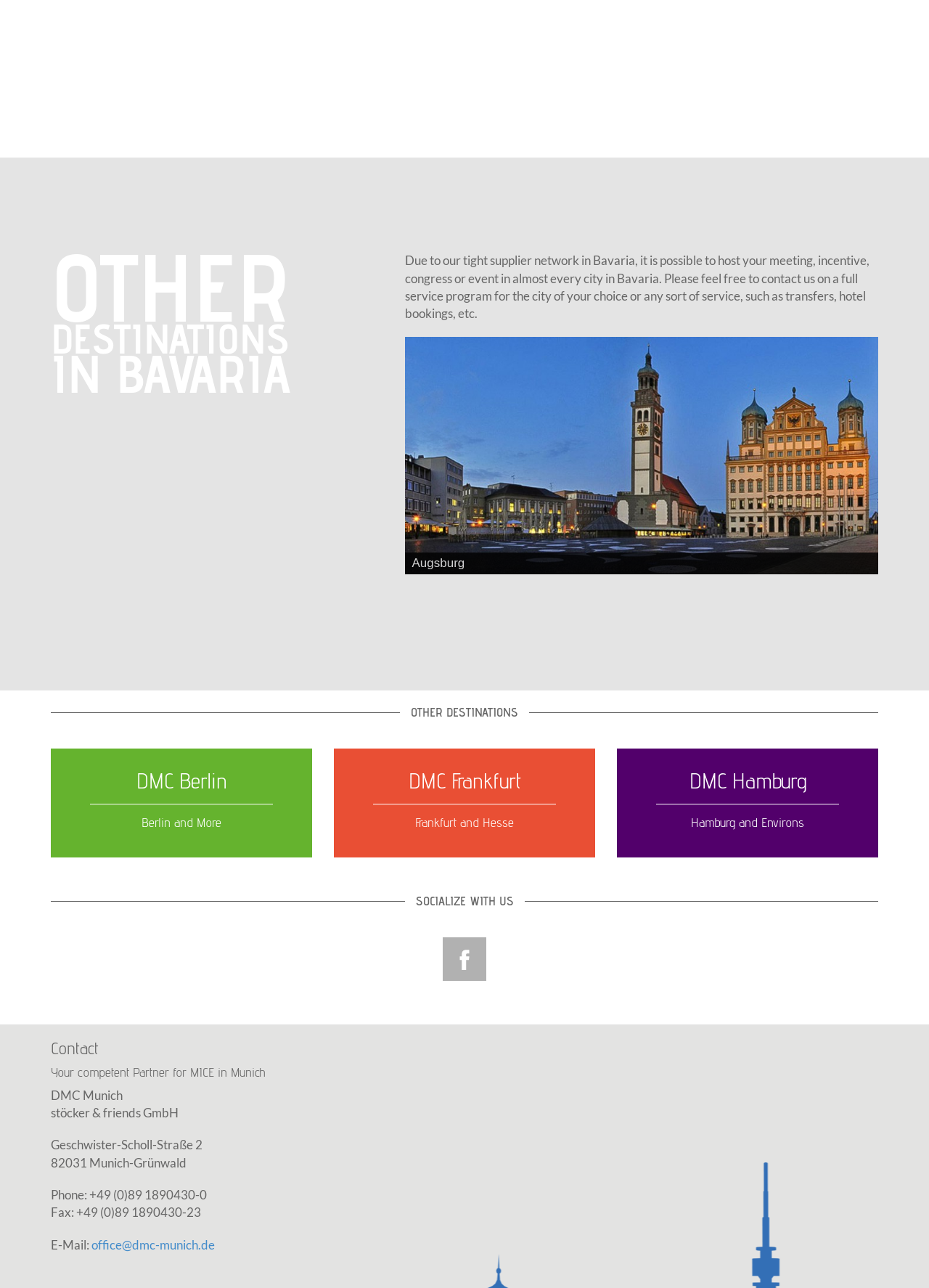Given the element description "office@dmc-munich.de" in the screenshot, predict the bounding box coordinates of that UI element.

[0.098, 0.96, 0.231, 0.972]